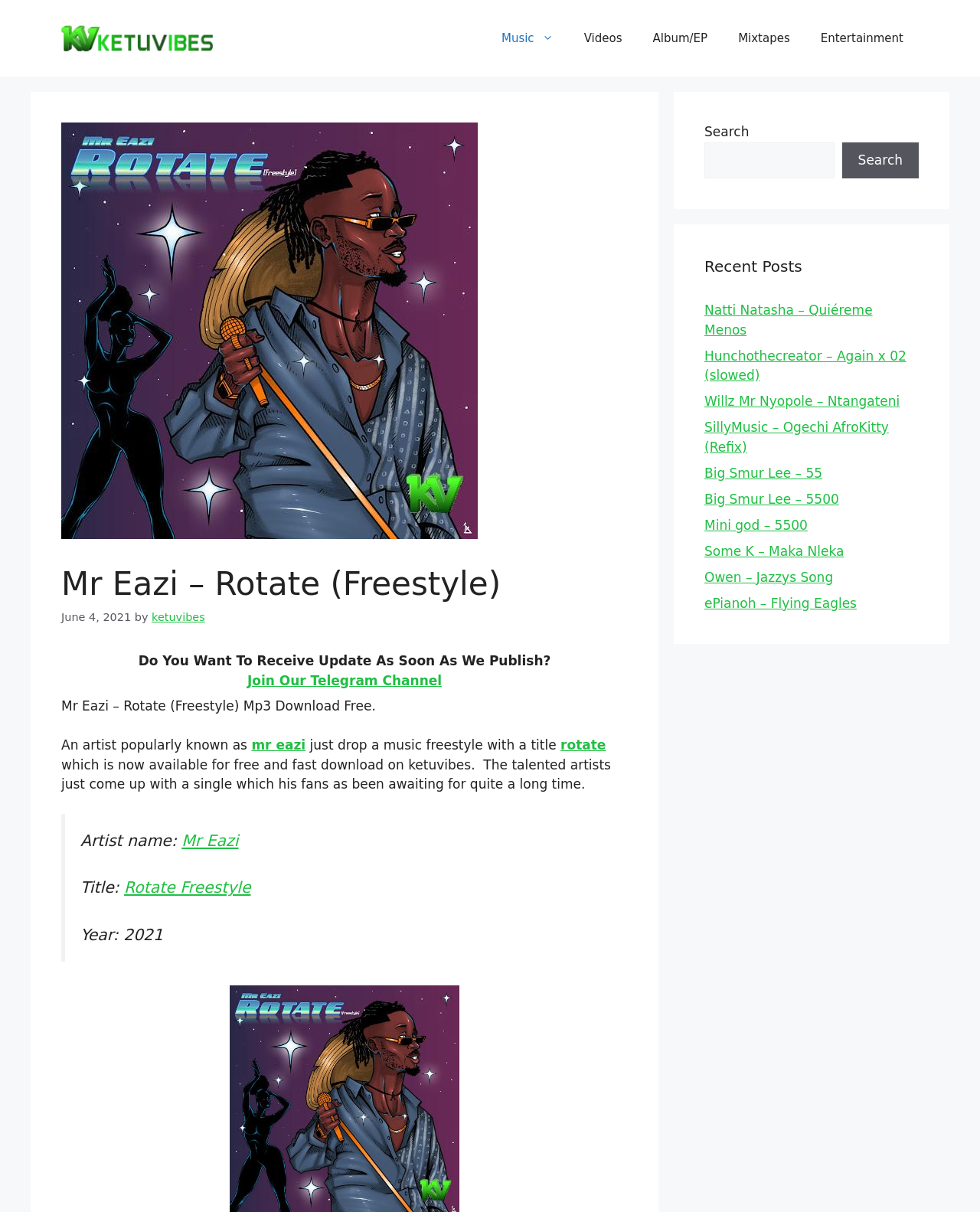Find the bounding box coordinates for the area that must be clicked to perform this action: "Read the article title".

None